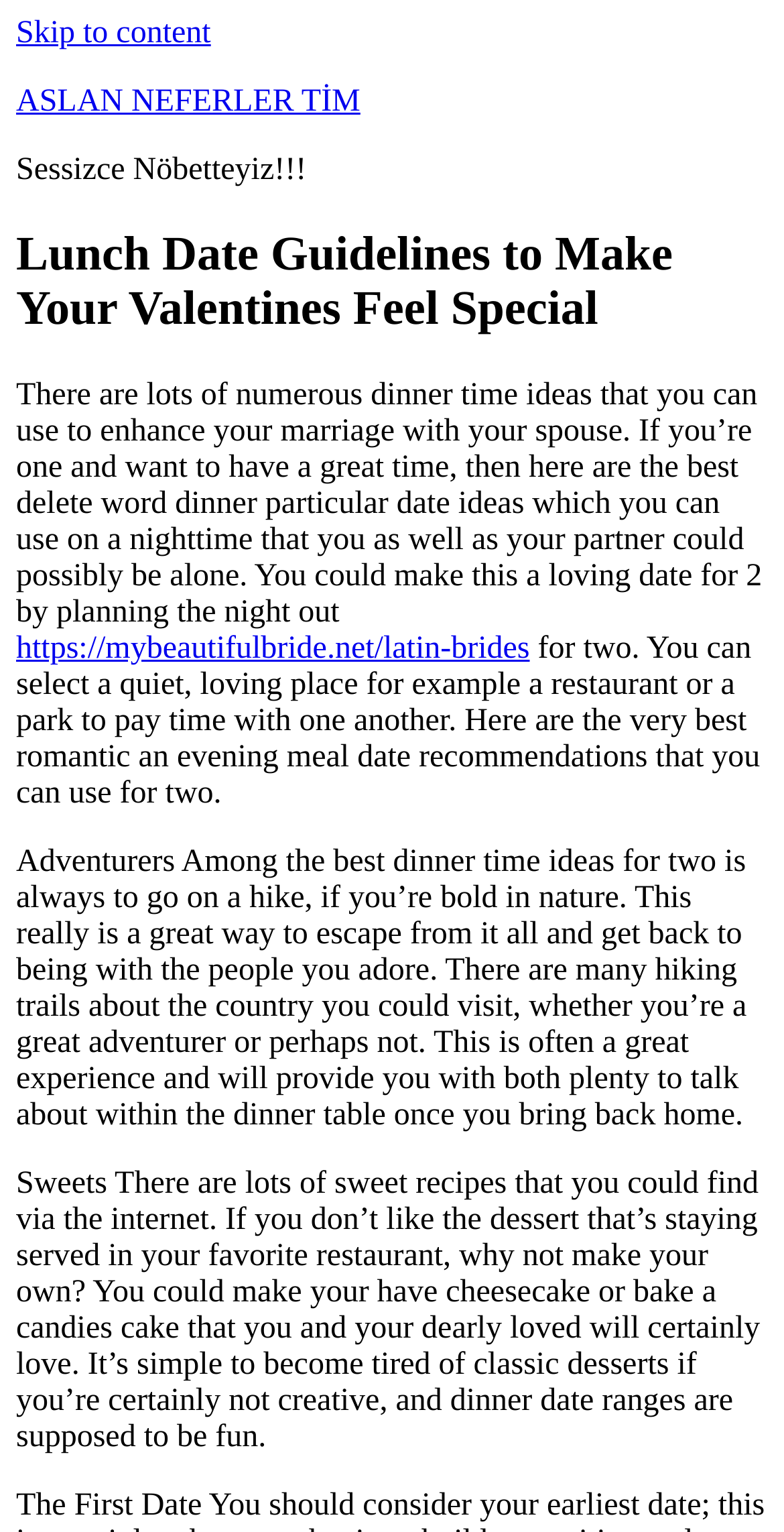Answer the following in one word or a short phrase: 
What can be made instead of ordering dessert?

Cheesecake or candy cake